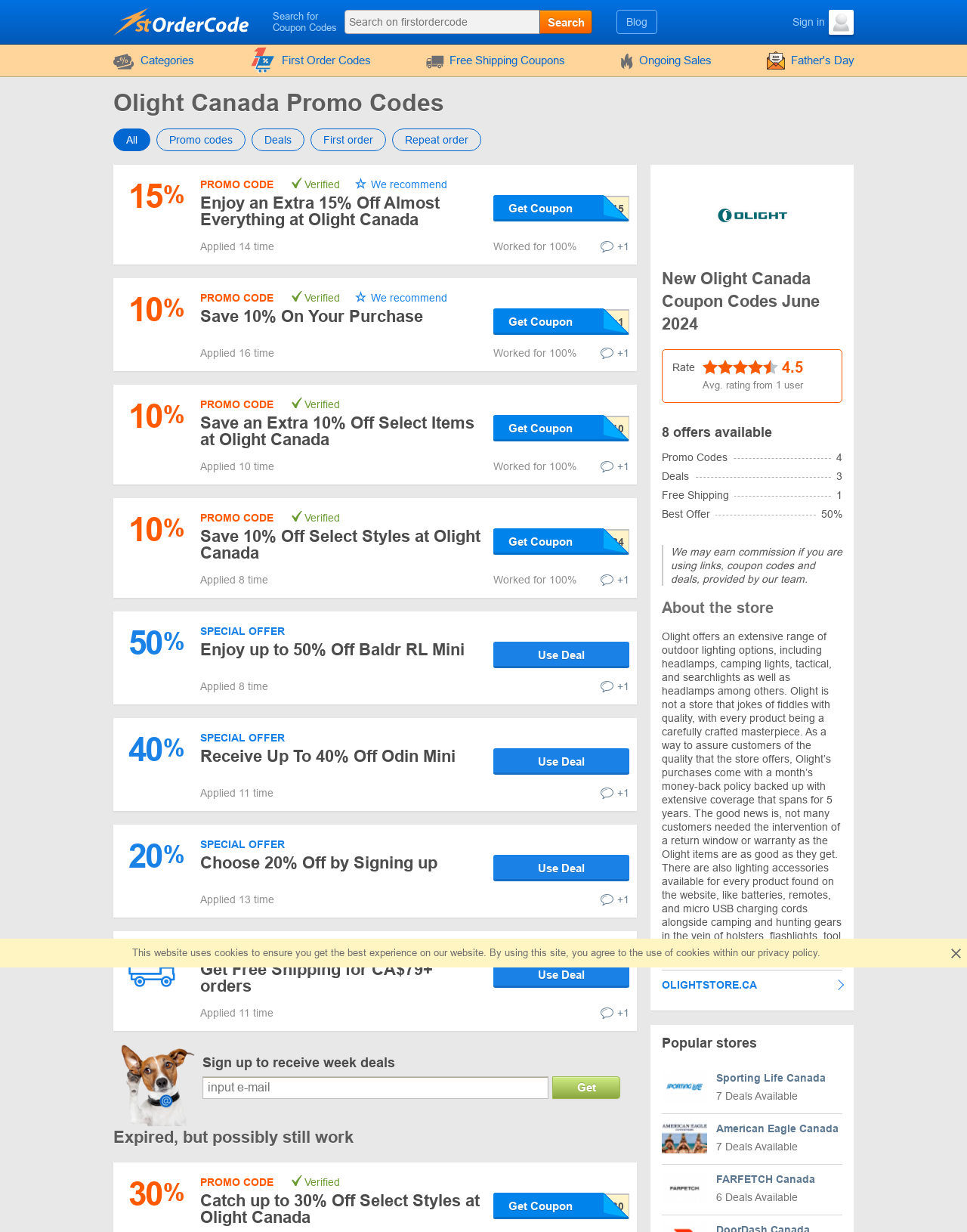Locate the bounding box coordinates of the element to click to perform the following action: 'Write to the EU via the contact form'. The coordinates should be given as four float values between 0 and 1, in the form of [left, top, right, bottom].

None